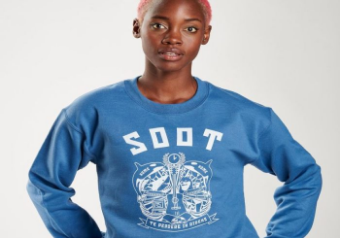Break down the image and describe every detail you can observe.

The image depicts a young model showcasing a vibrant blue sweatshirt emblazoned with the word "SOOT" in bold white letters, along with a detailed graphic design below it. The model, who has striking pink hair, stands confidently with arms crossed, exuding a casual yet stylish vibe. The sweatshirt features elements that hint at a connection to fandom culture, particularly related to the online presence of a figure known as Wilbur Soot. The overall aesthetic is contemporary and playful, appealing to fans and young adults interested in unique and trendy merchandise. This image is part of a promotion for the "Unleash Your Inner SootStan: Wilbur Soot Merch Store," emphasizing the blend of creativity and community found within the current online merchandise landscape.